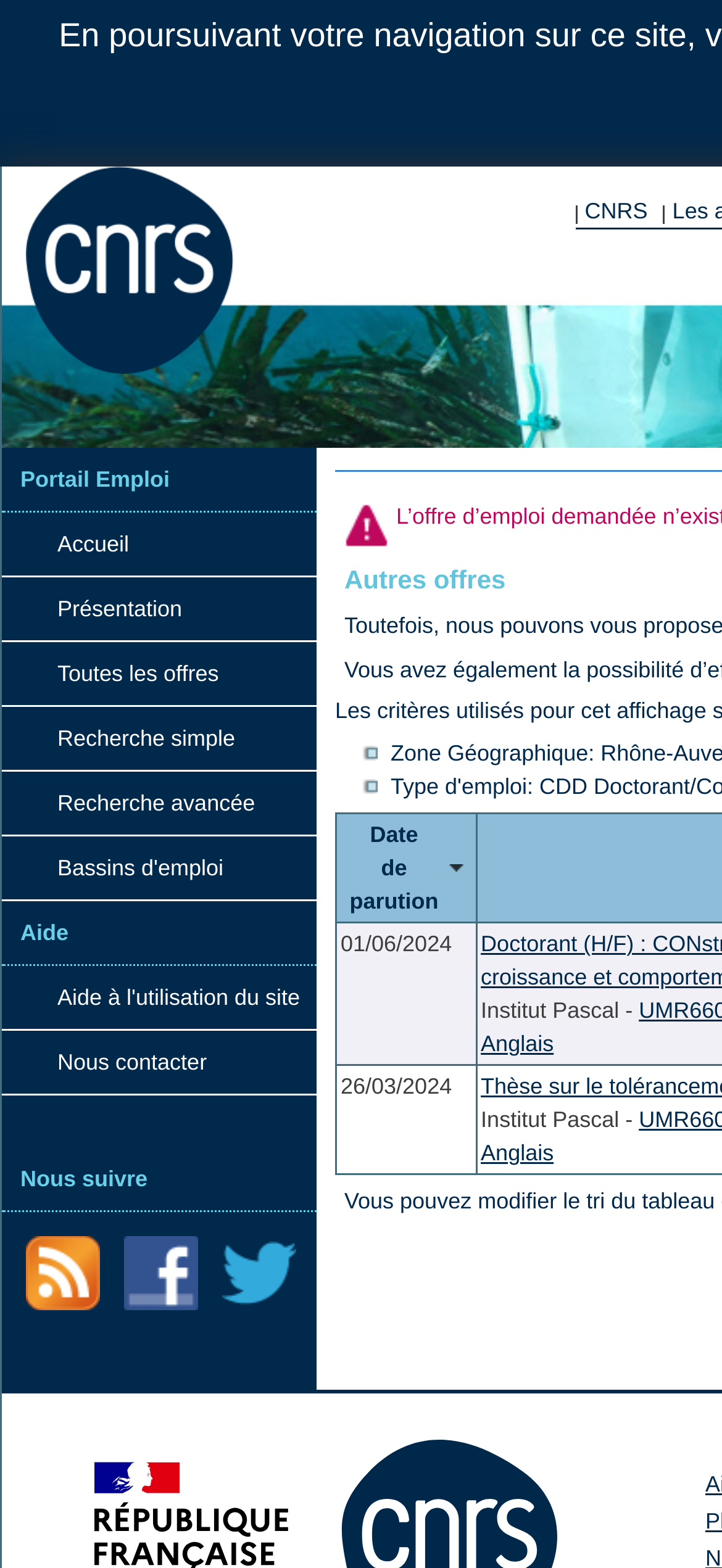Locate the bounding box coordinates of the area where you should click to accomplish the instruction: "Follow the CNRS on Facebook".

[0.172, 0.788, 0.274, 0.836]